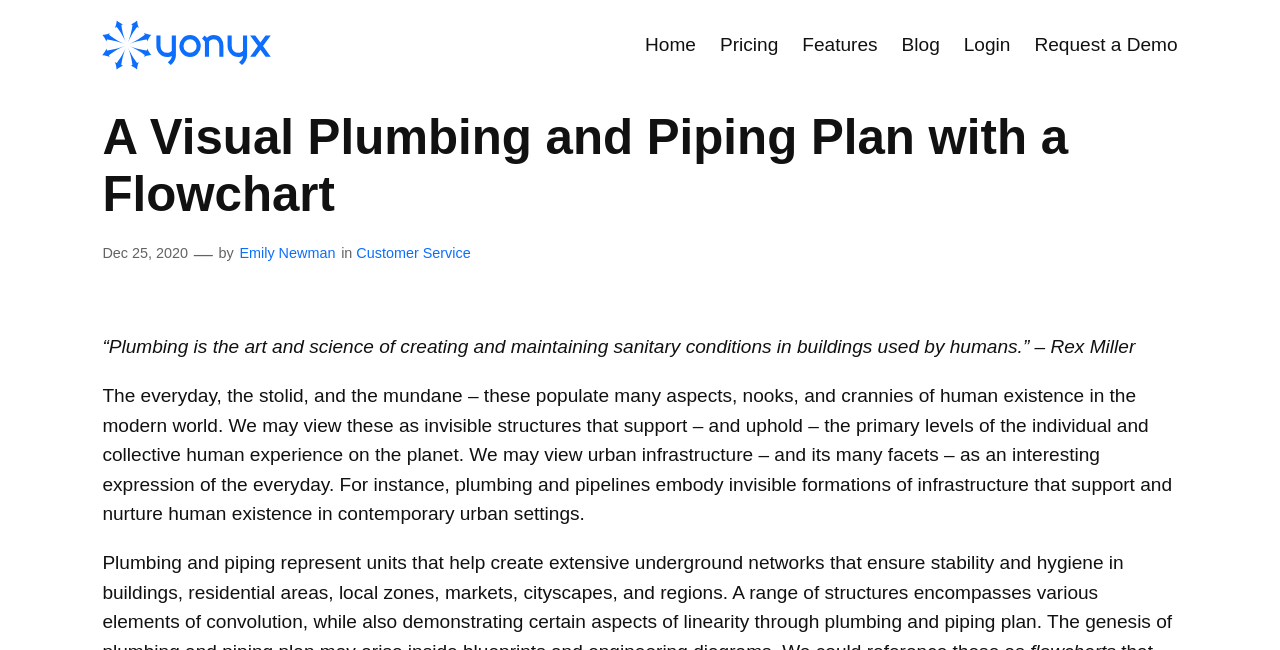Please identify and generate the text content of the webpage's main heading.

A Visual Plumbing and Piping Plan with a Flowchart